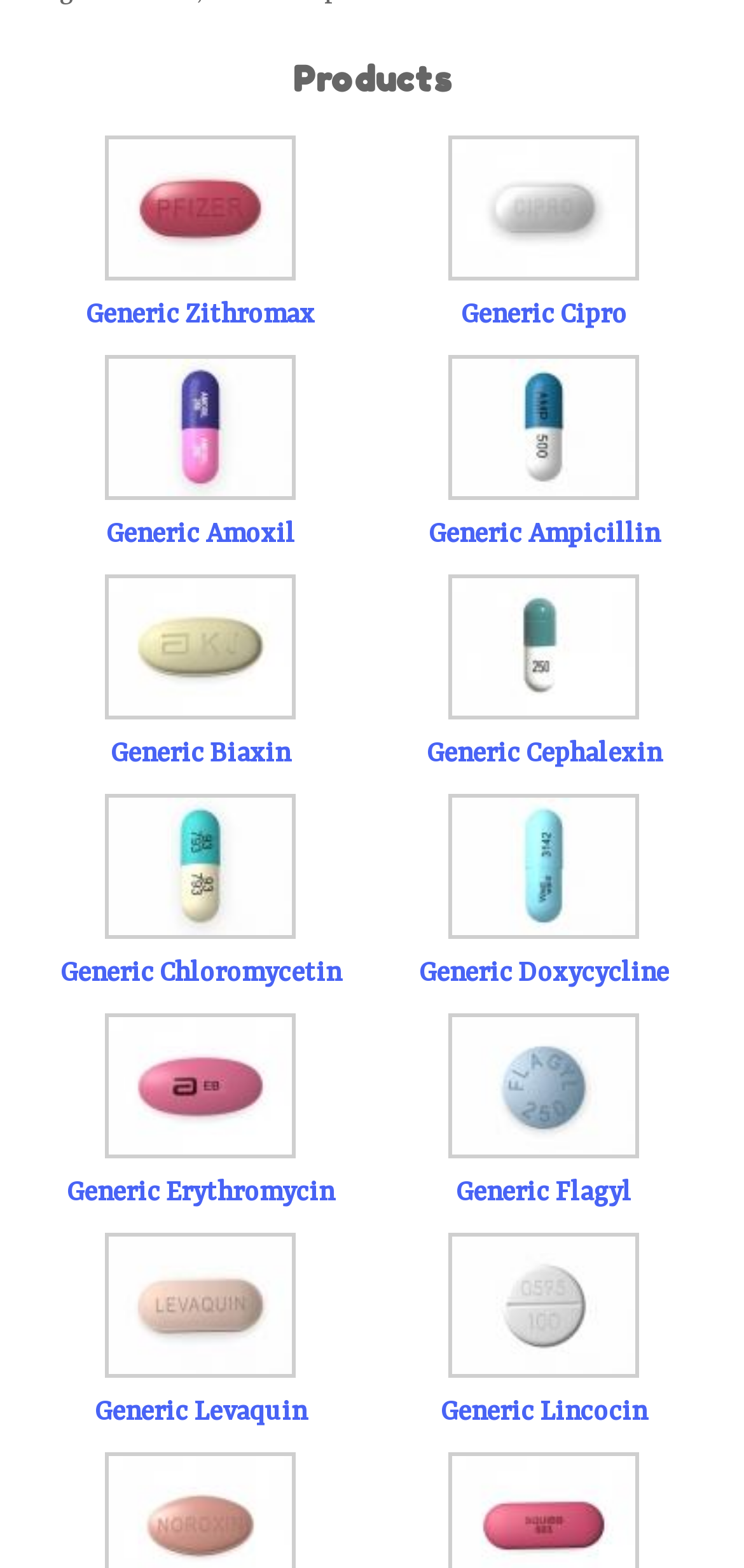Locate the bounding box coordinates of the element I should click to achieve the following instruction: "View Generic Cipro details".

[0.619, 0.191, 0.842, 0.211]